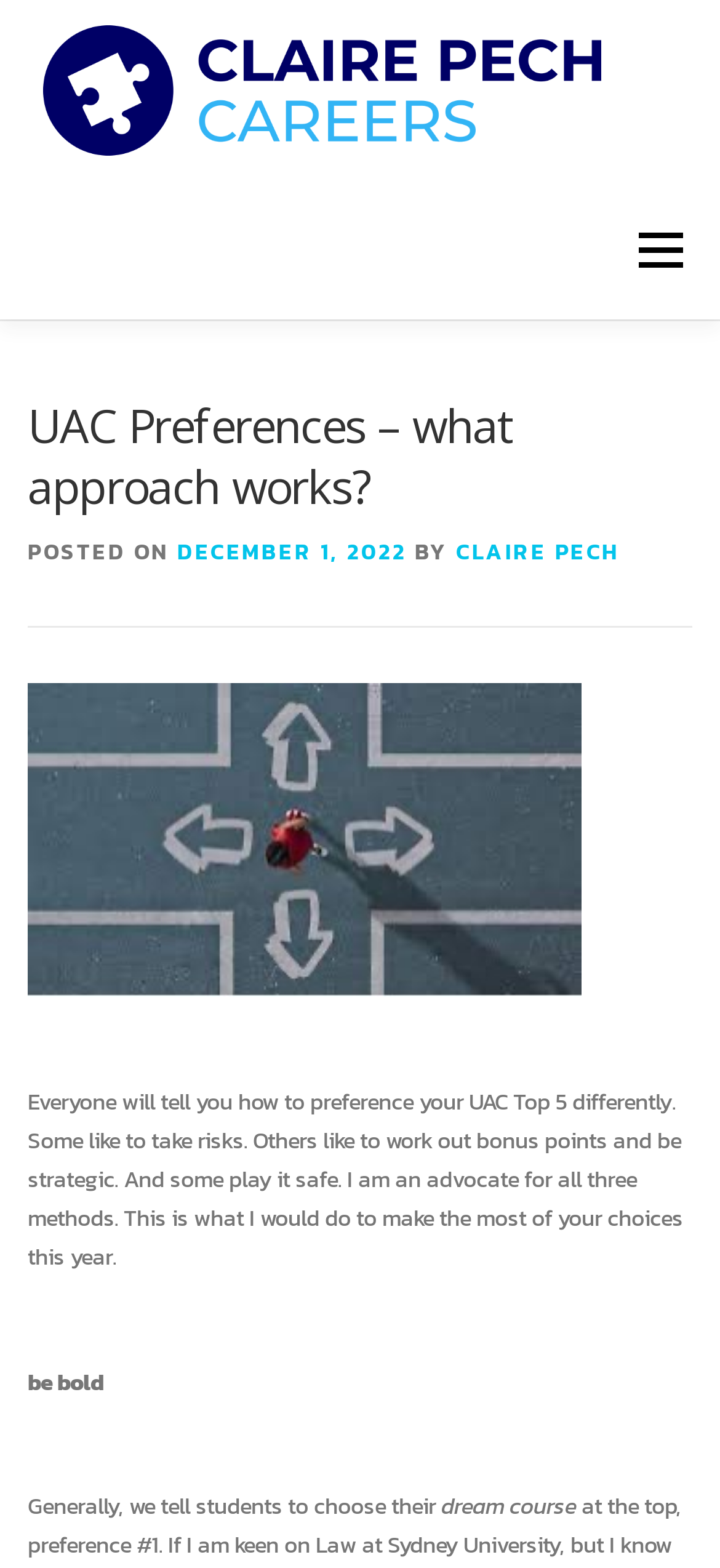Find the bounding box coordinates for the HTML element described in this sentence: "December 1, 2022December 2, 2022". Provide the coordinates as four float numbers between 0 and 1, in the format [left, top, right, bottom].

[0.246, 0.341, 0.564, 0.363]